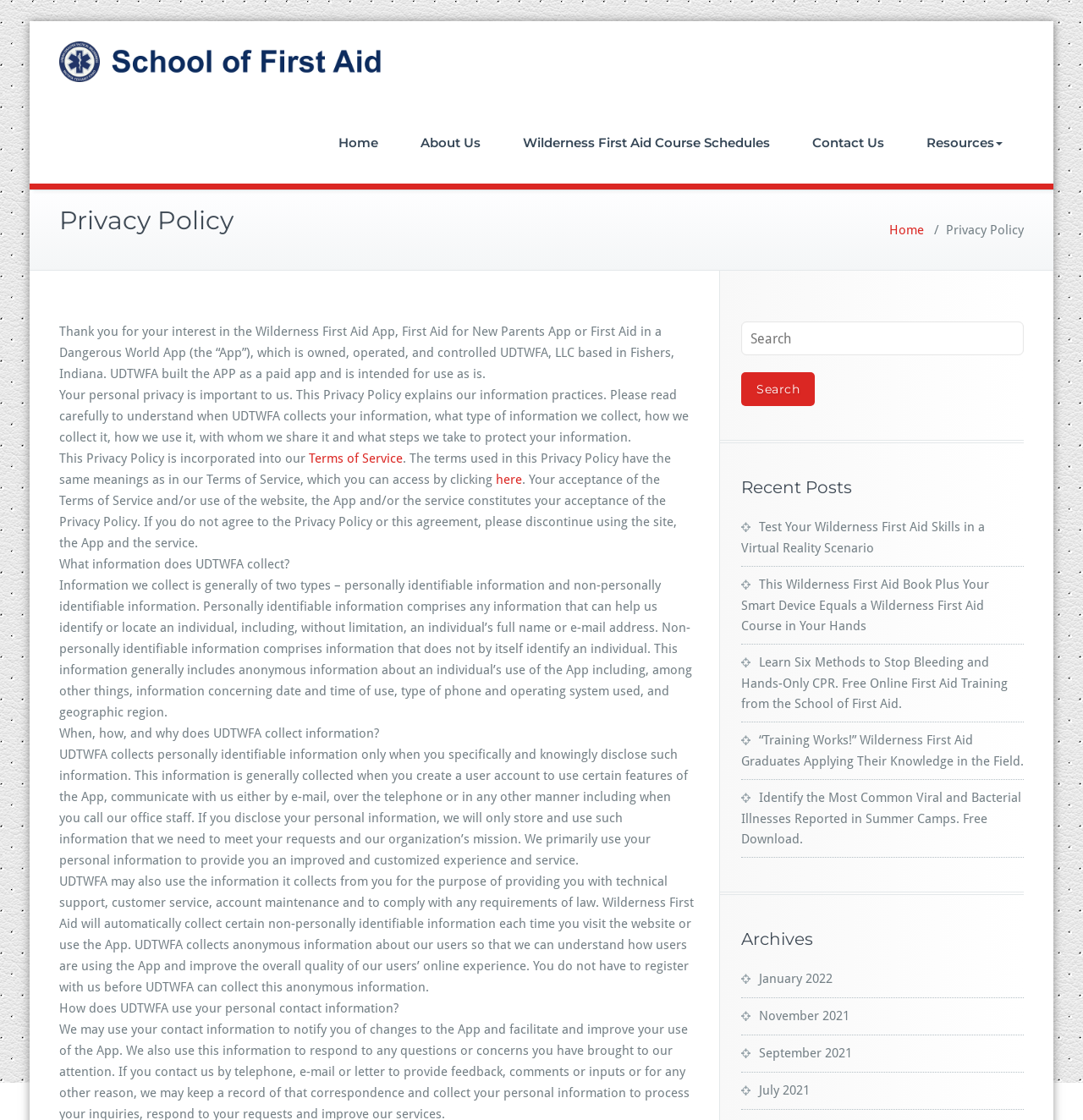Please specify the bounding box coordinates of the clickable region necessary for completing the following instruction: "Search for something". The coordinates must consist of four float numbers between 0 and 1, i.e., [left, top, right, bottom].

[0.684, 0.287, 0.945, 0.317]